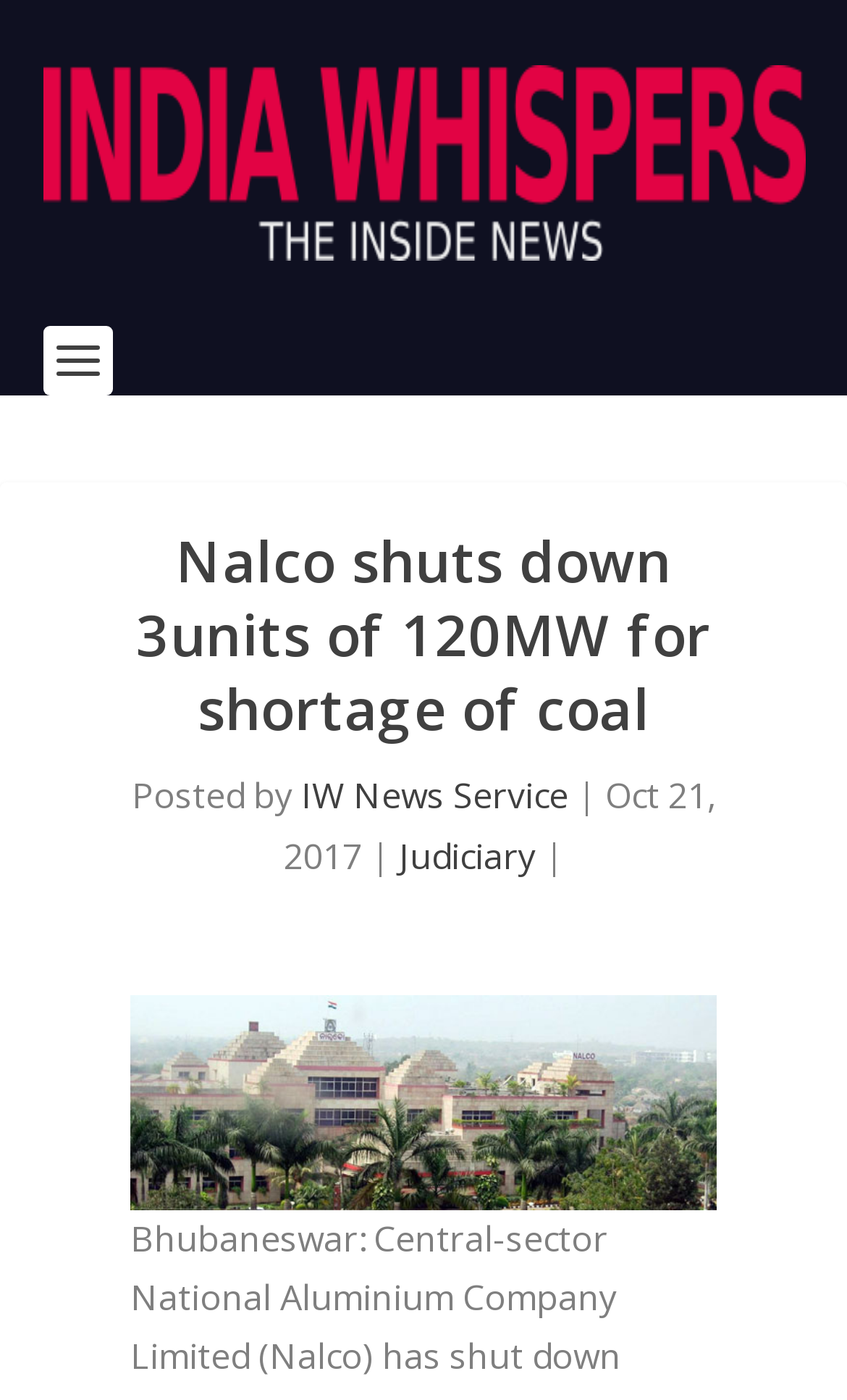How many units of the captive power plant were shut down?
Use the information from the screenshot to give a comprehensive response to the question.

According to the article, Nalco shut down three units of its captive power plant (CCP) in Angul due to a shortage of coal.